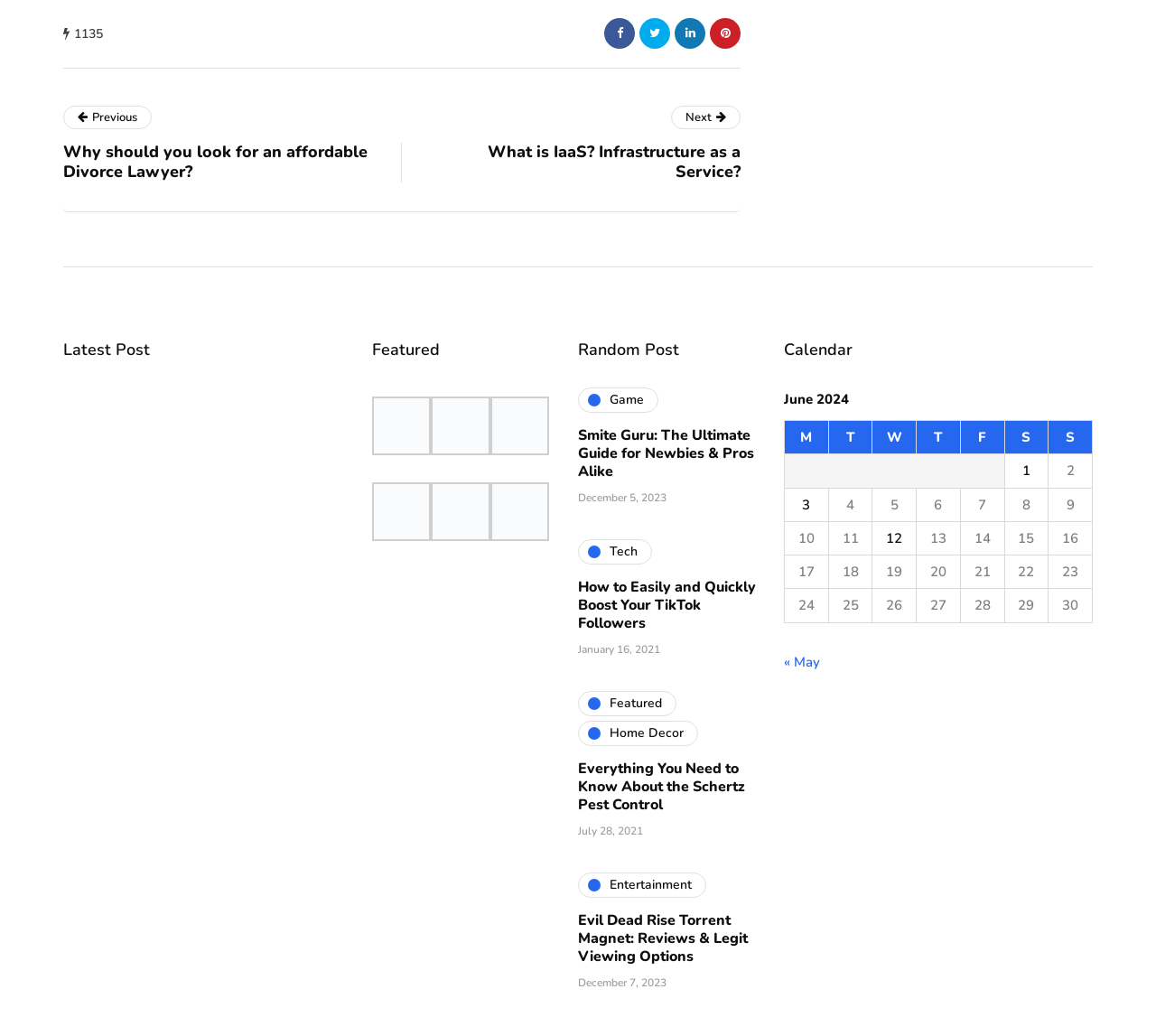Please provide a detailed answer to the question below based on the screenshot: 
What is the date of the post 'Everything You Need to Know About the Schertz Pest Control'?

The date of the post 'Everything You Need to Know About the Schertz Pest Control' can be determined by looking at the time element below the post title, which indicates the date as July 28, 2021.